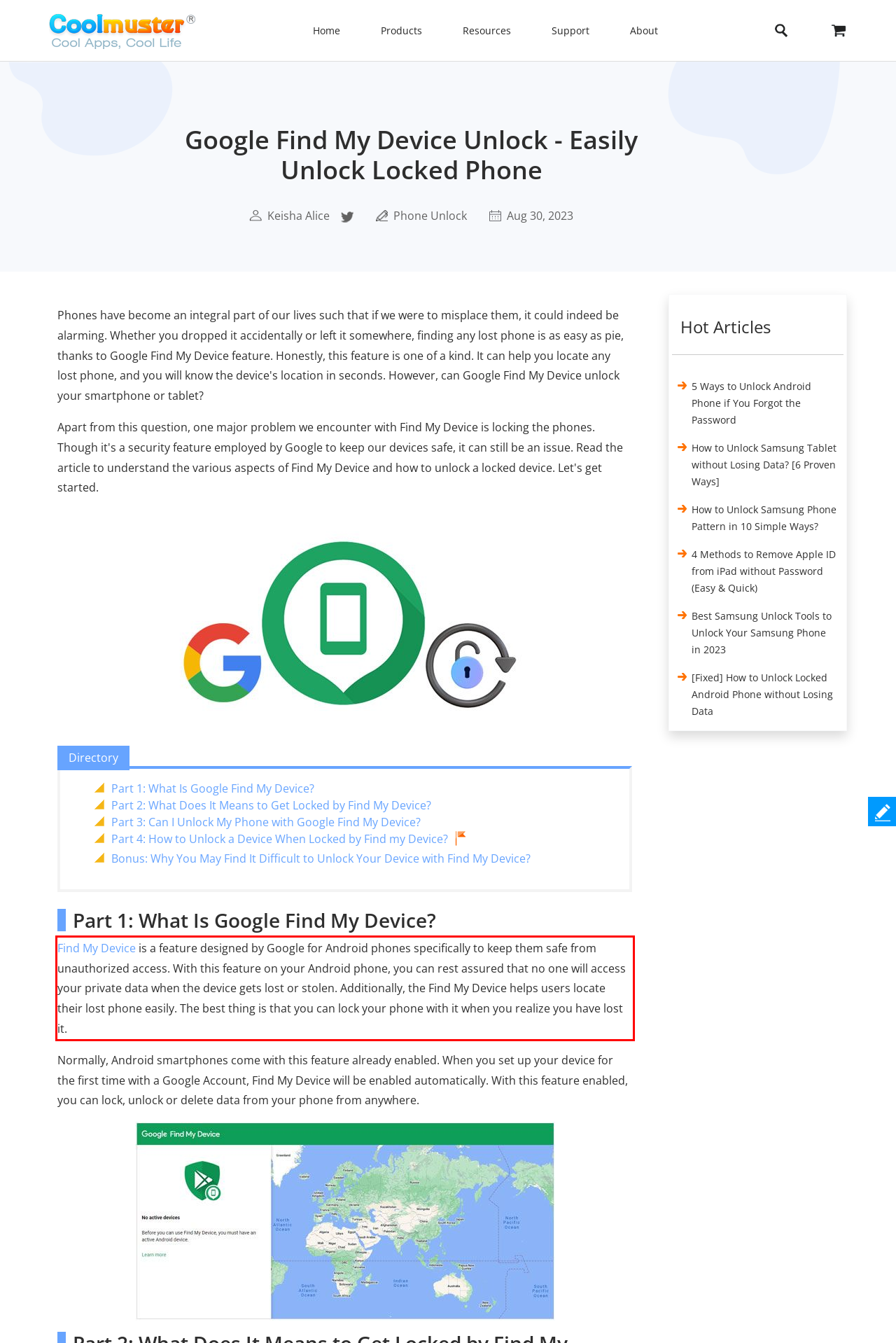The screenshot you have been given contains a UI element surrounded by a red rectangle. Use OCR to read and extract the text inside this red rectangle.

Find My Device is a feature designed by Google for Android phones specifically to keep them safe from unauthorized access. With this feature on your Android phone, you can rest assured that no one will access your private data when the device gets lost or stolen. Additionally, the Find My Device helps users locate their lost phone easily. The best thing is that you can lock your phone with it when you realize you have lost it.